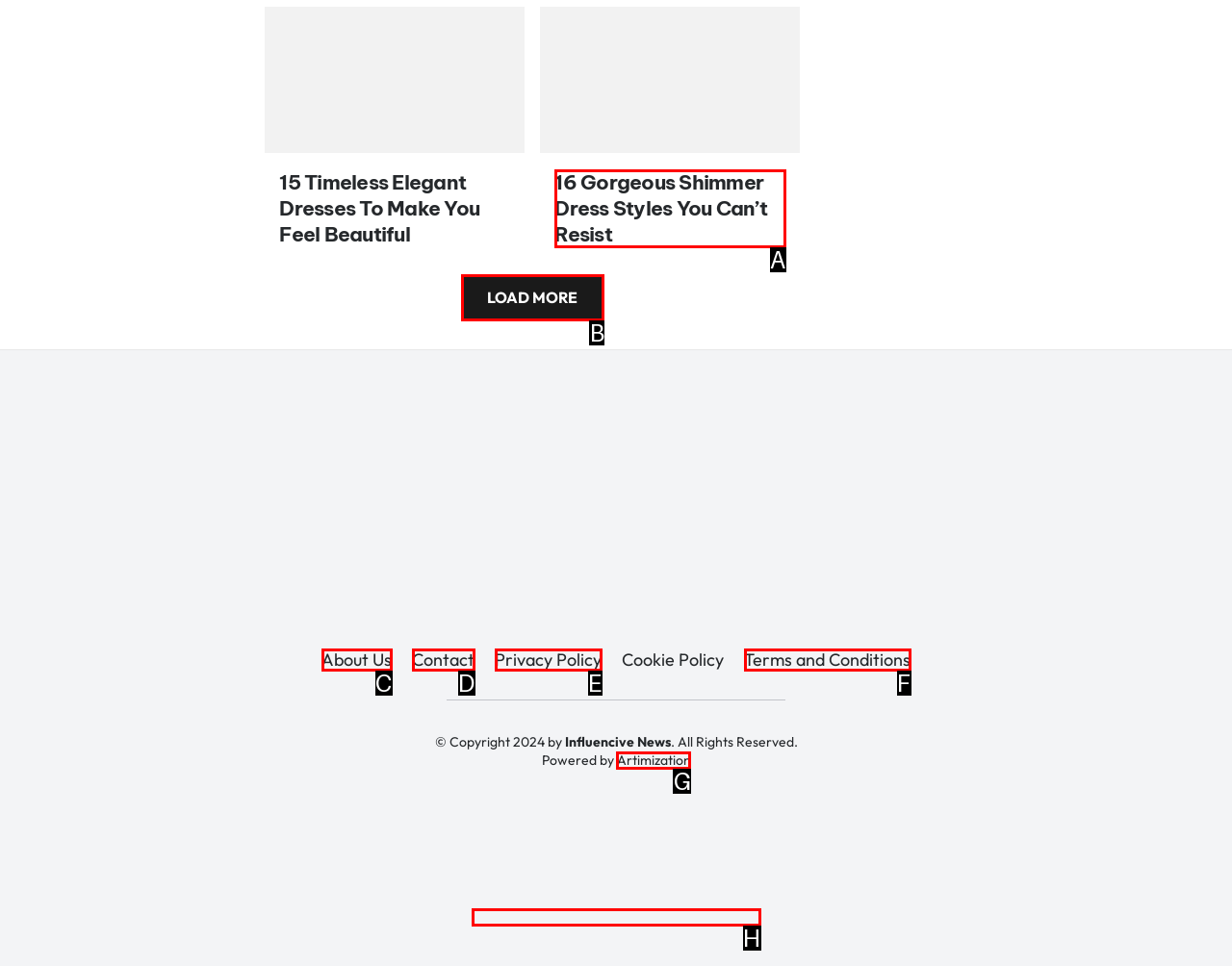Given the description: Terms and Conditions, choose the HTML element that matches it. Indicate your answer with the letter of the option.

F